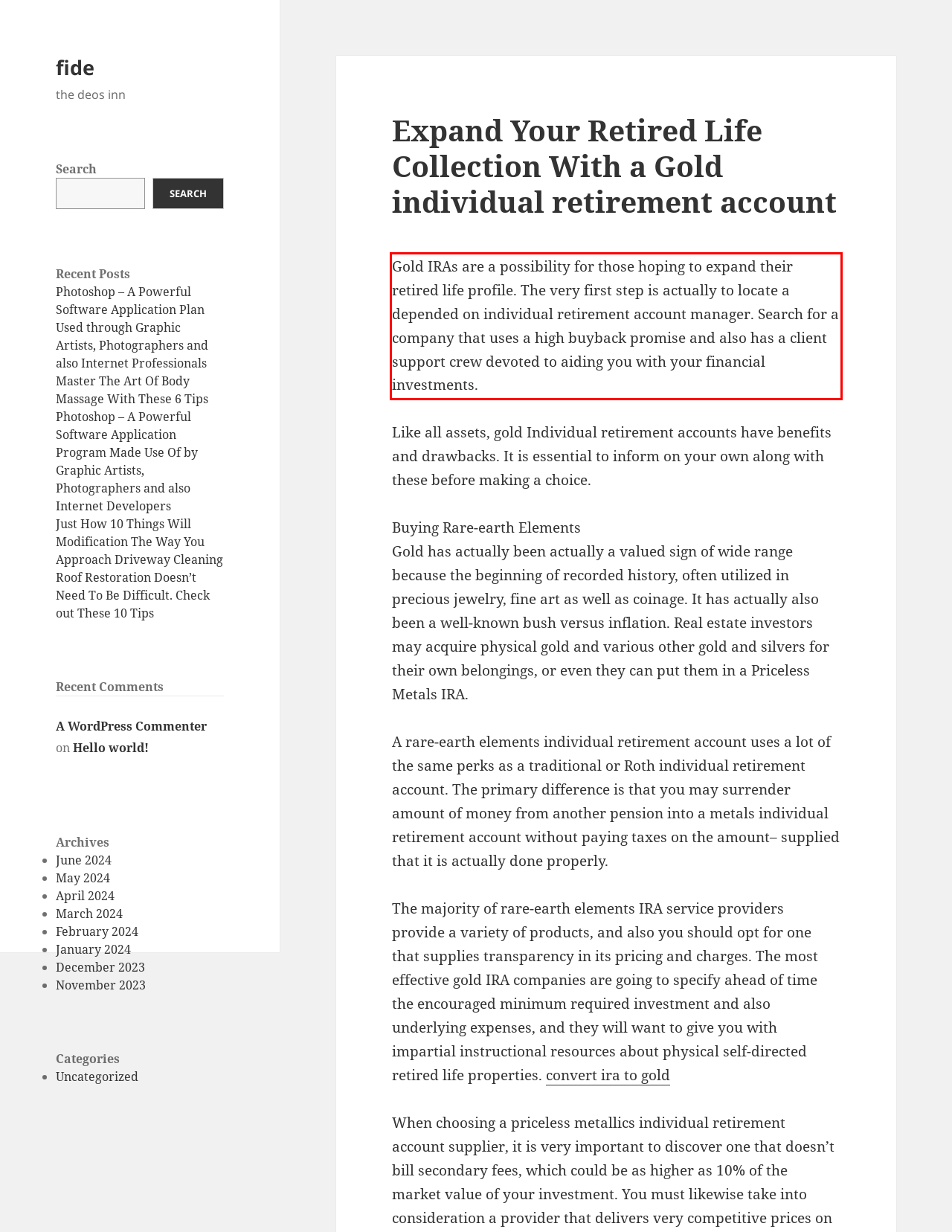Please extract the text content within the red bounding box on the webpage screenshot using OCR.

Gold IRAs are a possibility for those hoping to expand their retired life profile. The very first step is actually to locate a depended on individual retirement account manager. Search for a company that uses a high buyback promise and also has a client support crew devoted to aiding you with your financial investments.